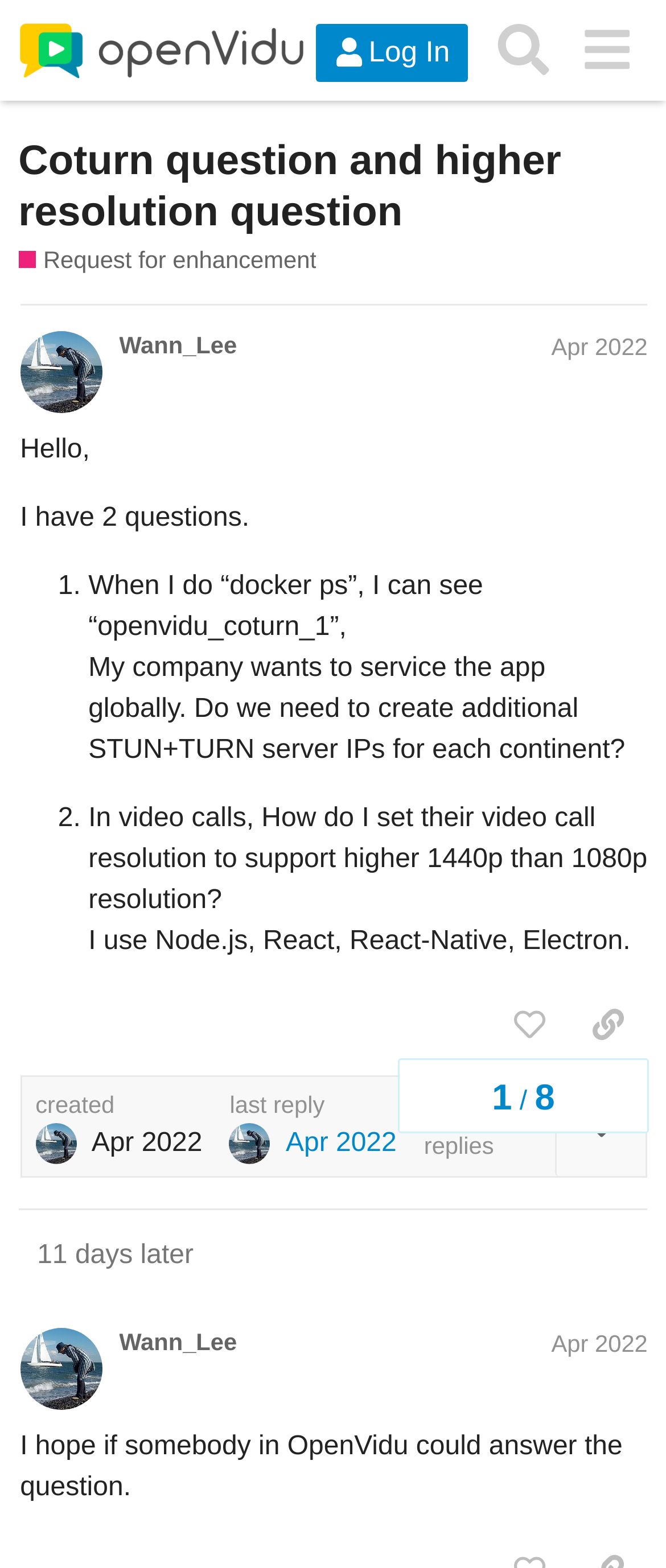What is the name of the user who posted the question?
Give a one-word or short-phrase answer derived from the screenshot.

Wann_Lee